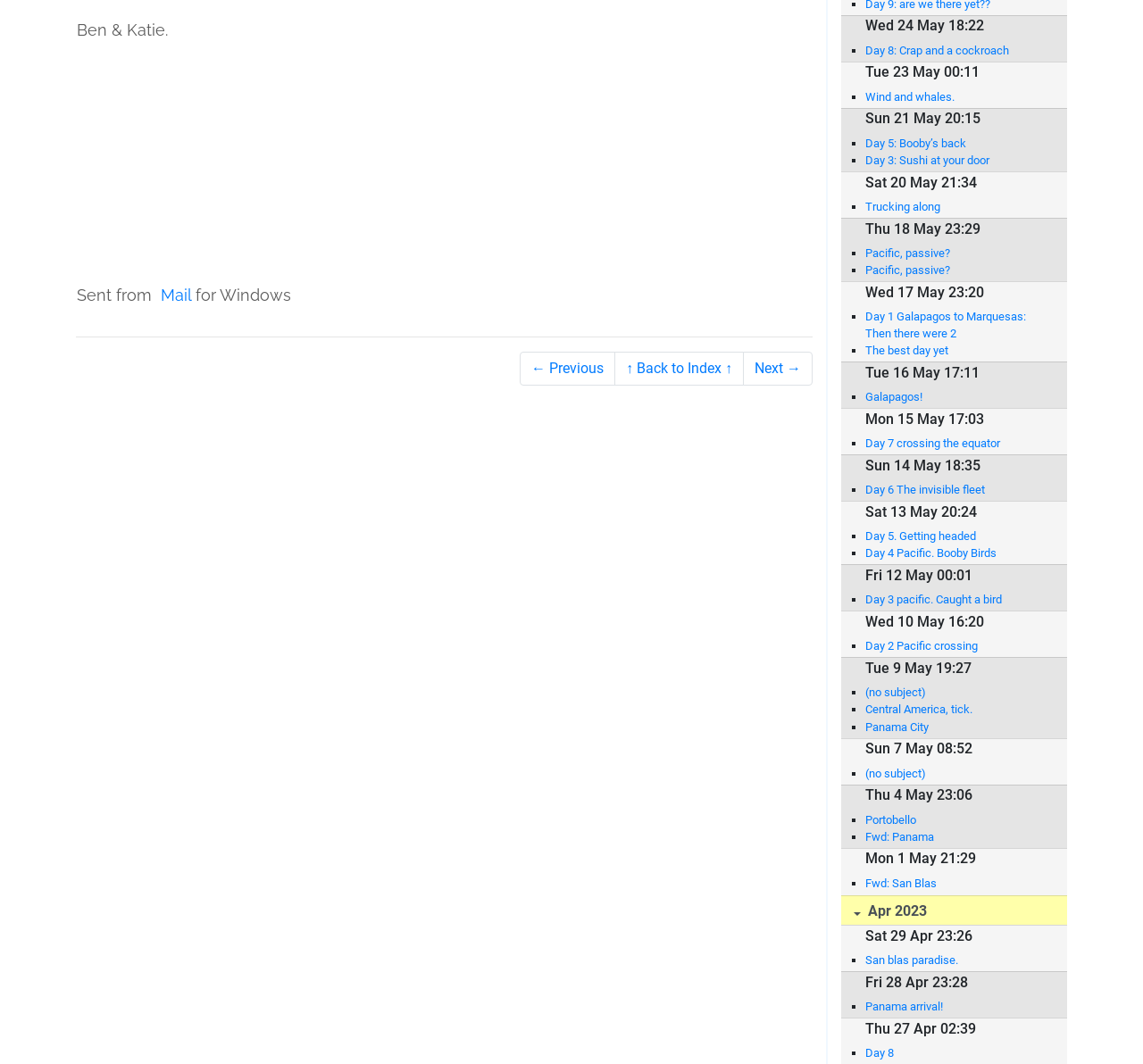Determine the bounding box for the described HTML element: "Careers". Ensure the coordinates are four float numbers between 0 and 1 in the format [left, top, right, bottom].

None